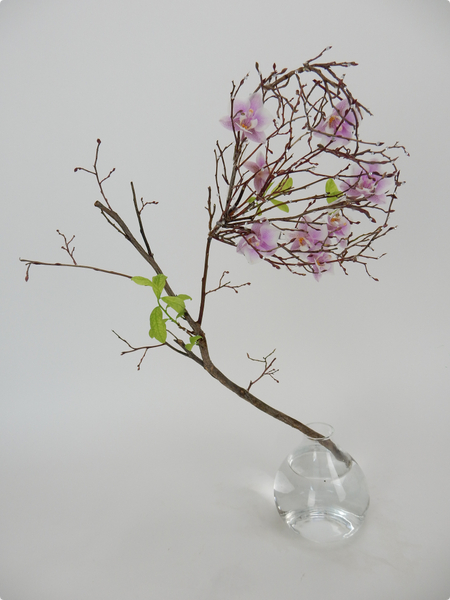Give a thorough description of the image, including any visible elements and their relationships.

The image showcases an imaginative floral arrangement by Christine de Beer, celebrated for her effortless approach to floral craftsmanship. The centerpiece features a delicate branch adorned with soft pink flowers and vibrant green leaves, gracefully emerging from a simple, rounded glass vase filled with water. The artistic design emphasizes the natural beauty of the materials, with the bare twigs creating a striking contrast against the gentle floral elements. This composition not only captures the essence of nature but also highlights de Beer's unique ability to transform organic materials into captivating art, making it a perfect tribute for Valentine’s Day.